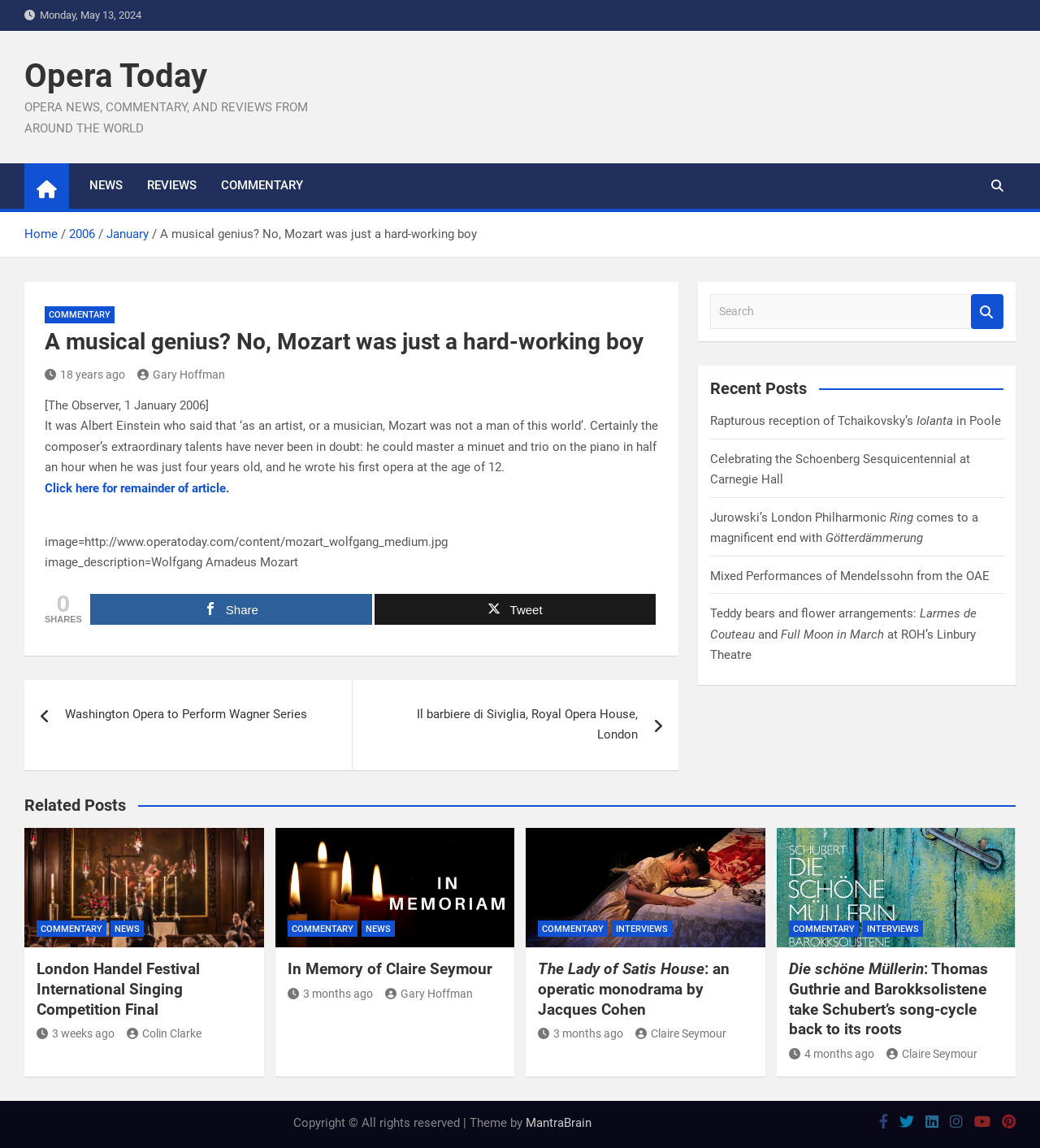Reply to the question with a single word or phrase:
How many navigation links are there in the breadcrumbs?

4